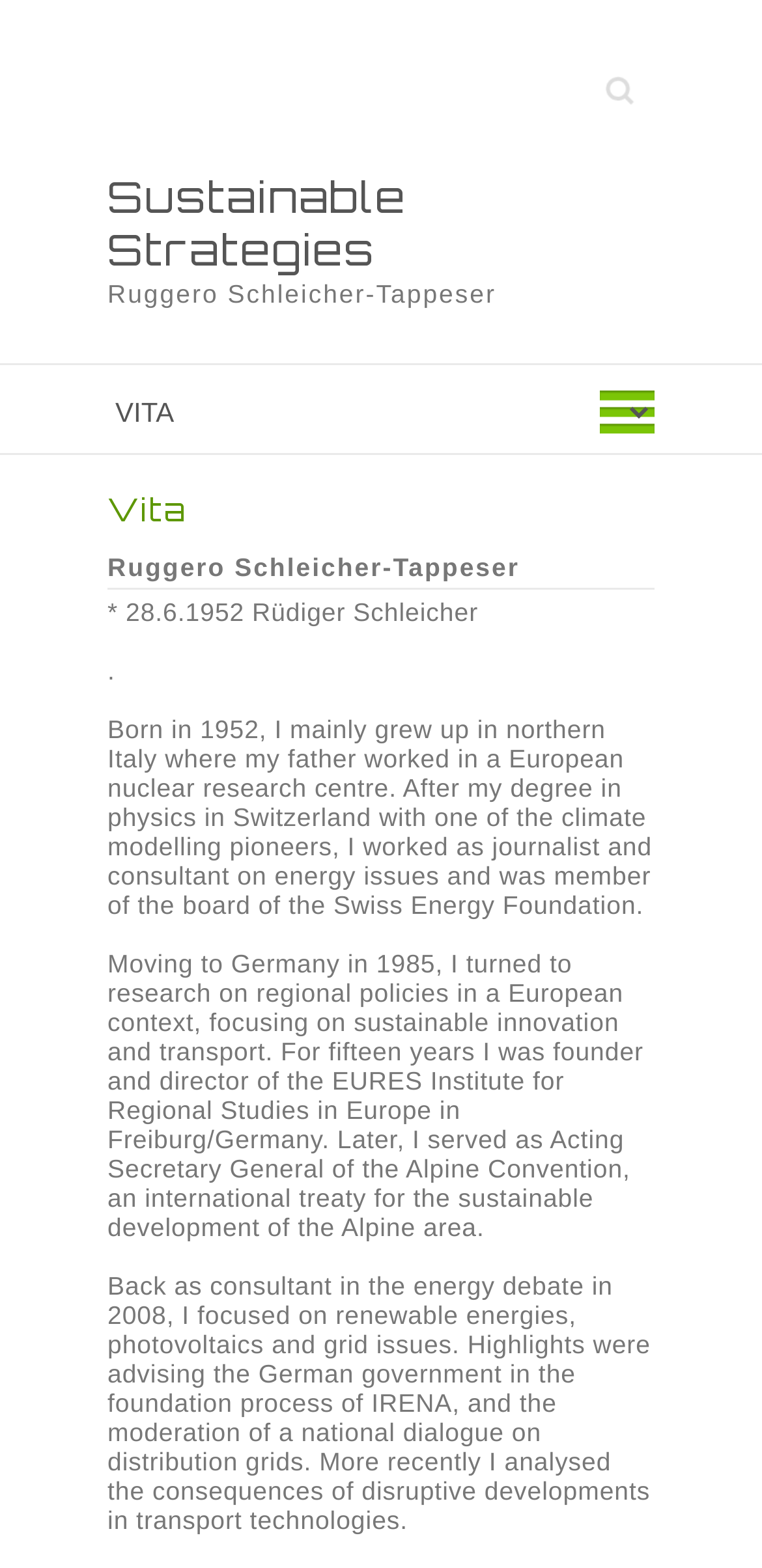What is the birth year of the person described on this webpage?
Examine the screenshot and reply with a single word or phrase.

1952